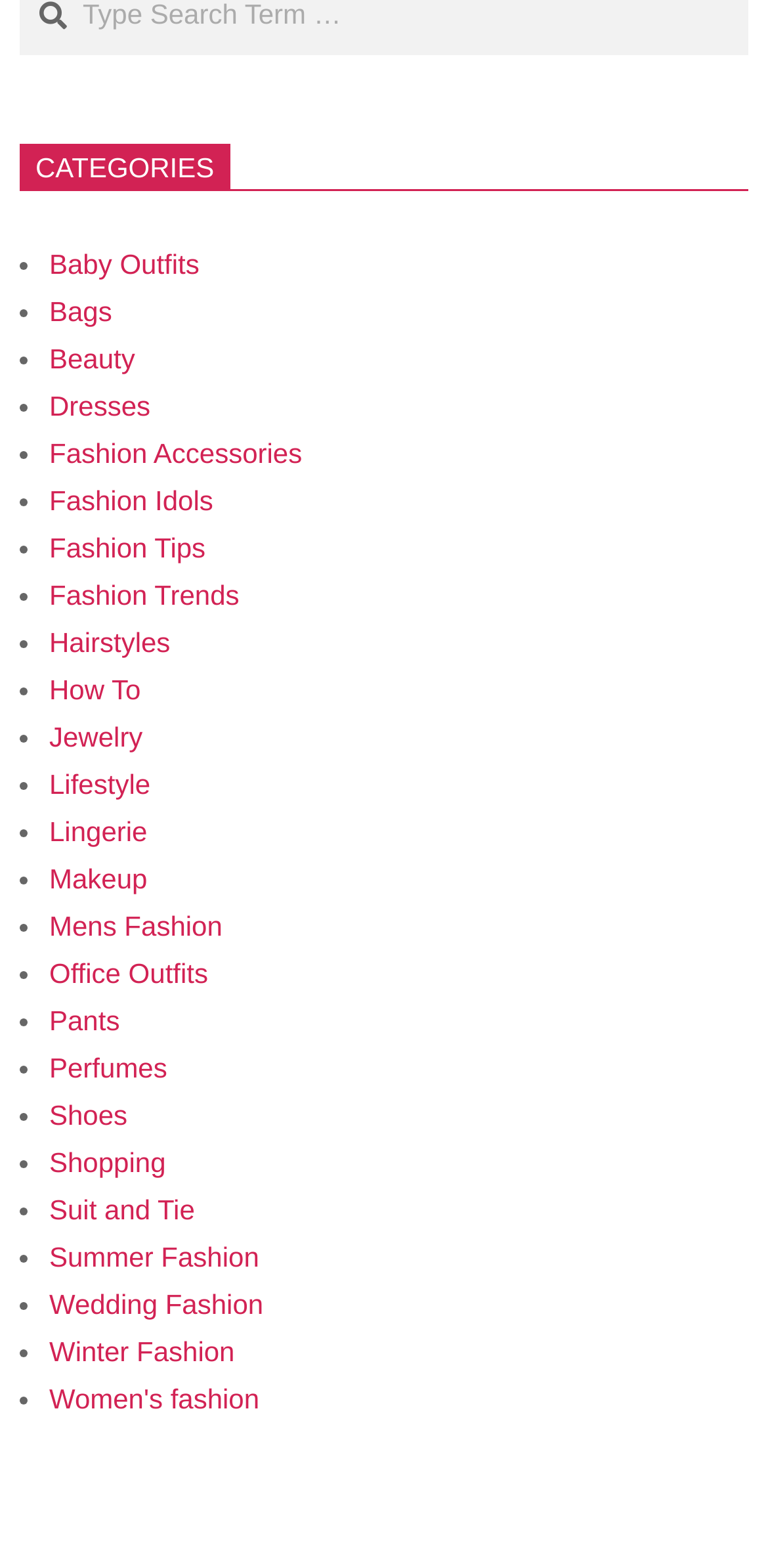Provide a brief response using a word or short phrase to this question:
What is the first category listed?

Baby Outfits